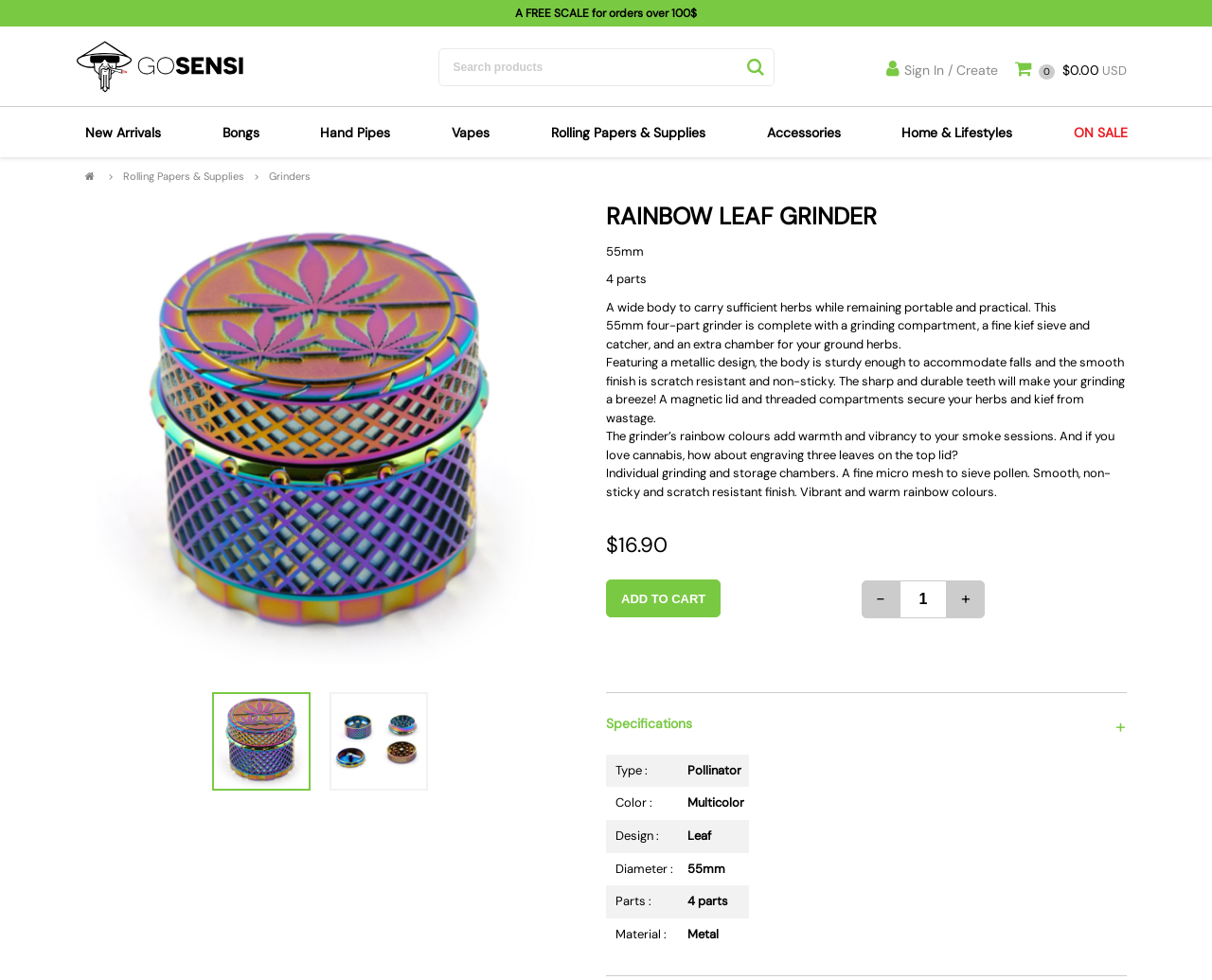Find and indicate the bounding box coordinates of the region you should select to follow the given instruction: "Explore Grinders".

[0.455, 0.318, 0.57, 0.347]